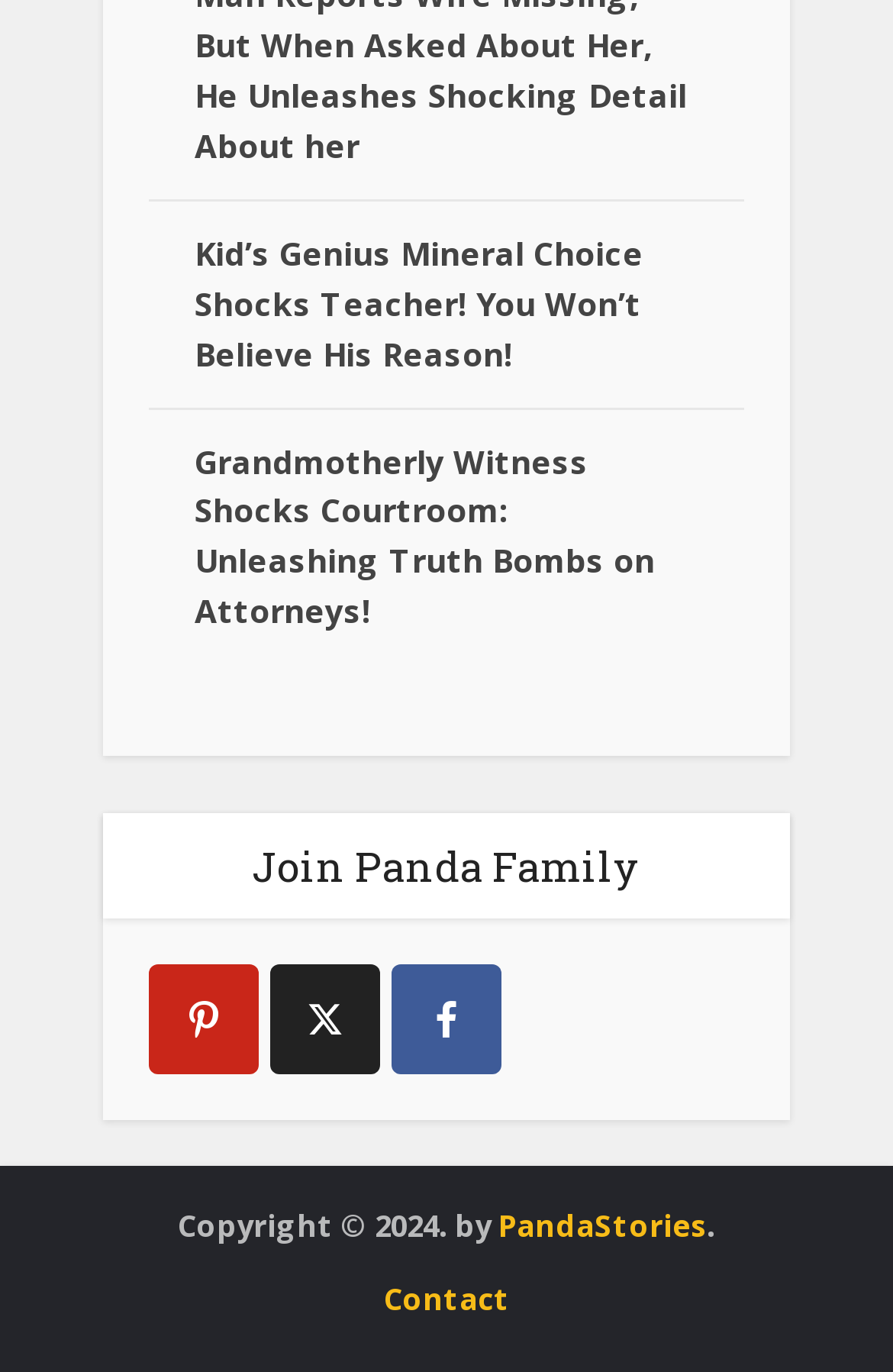Reply to the question below using a single word or brief phrase:
Who owns the copyright?

PandaStories